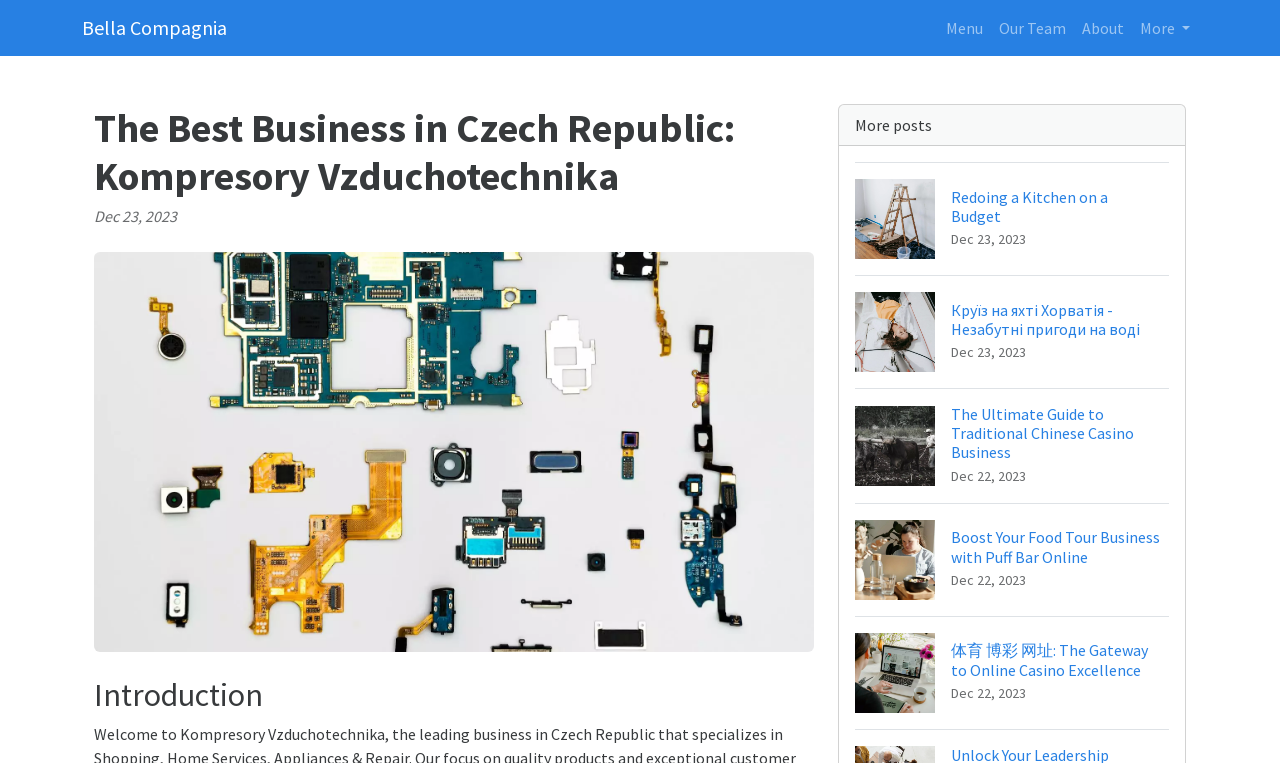Determine the bounding box coordinates of the clickable region to carry out the instruction: "Click on Bella Compagnia".

[0.064, 0.01, 0.177, 0.063]